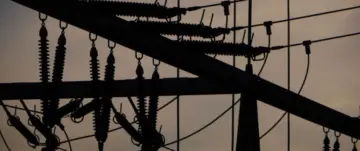What is the main subject of the image?
Answer the question using a single word or phrase, according to the image.

Electrical structure